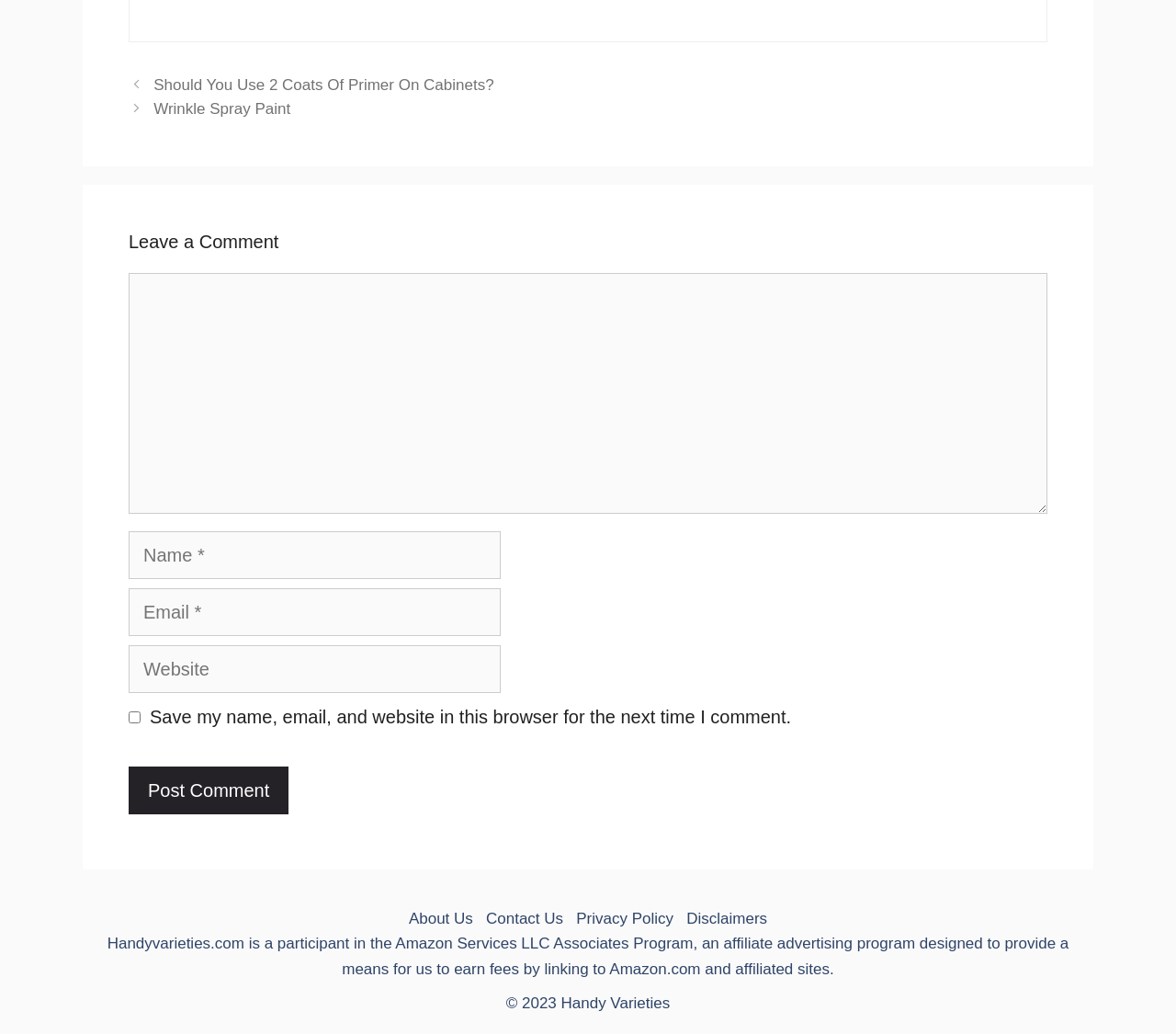Please determine the bounding box coordinates of the element's region to click in order to carry out the following instruction: "Visit the 'About Us' page". The coordinates should be four float numbers between 0 and 1, i.e., [left, top, right, bottom].

[0.348, 0.88, 0.402, 0.897]